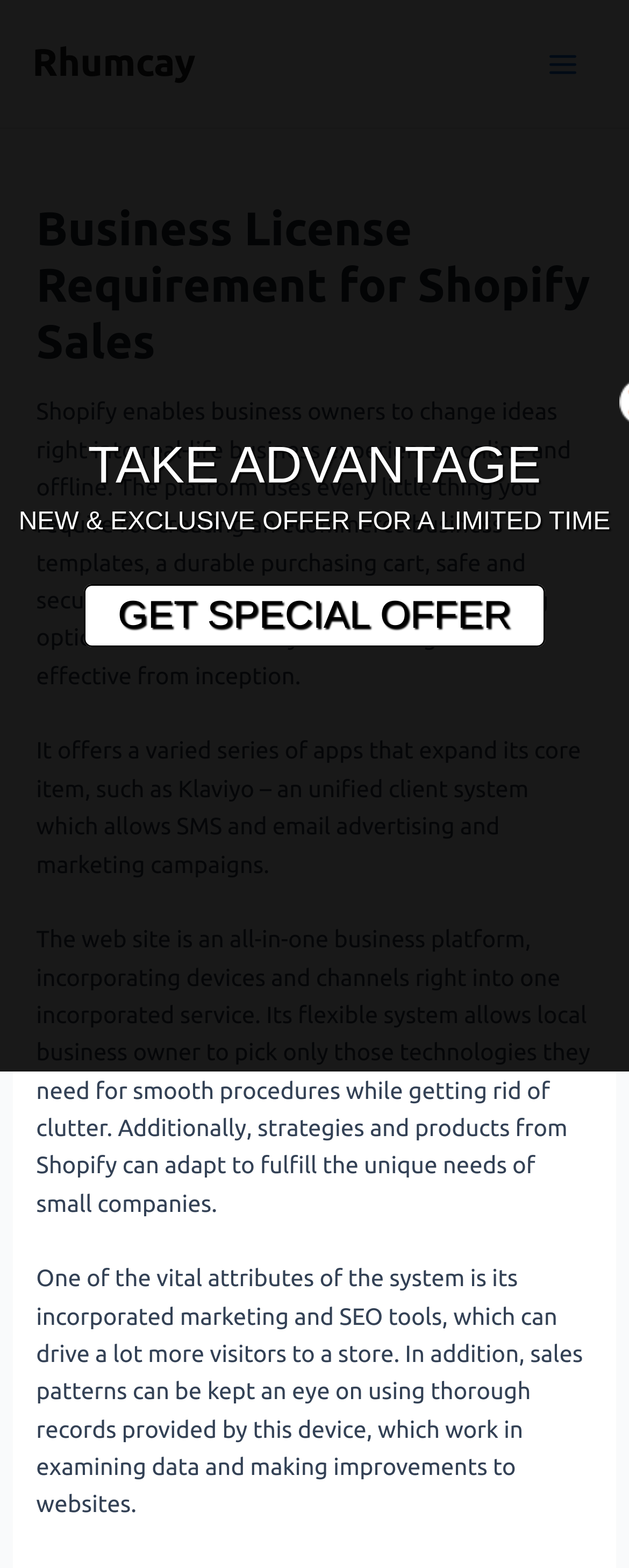Based on the element description Main Menu, identify the bounding box coordinates for the UI element. The coordinates should be in the format (top-left x, top-left y, bottom-right x, bottom-right y) and within the 0 to 1 range.

[0.841, 0.019, 0.949, 0.062]